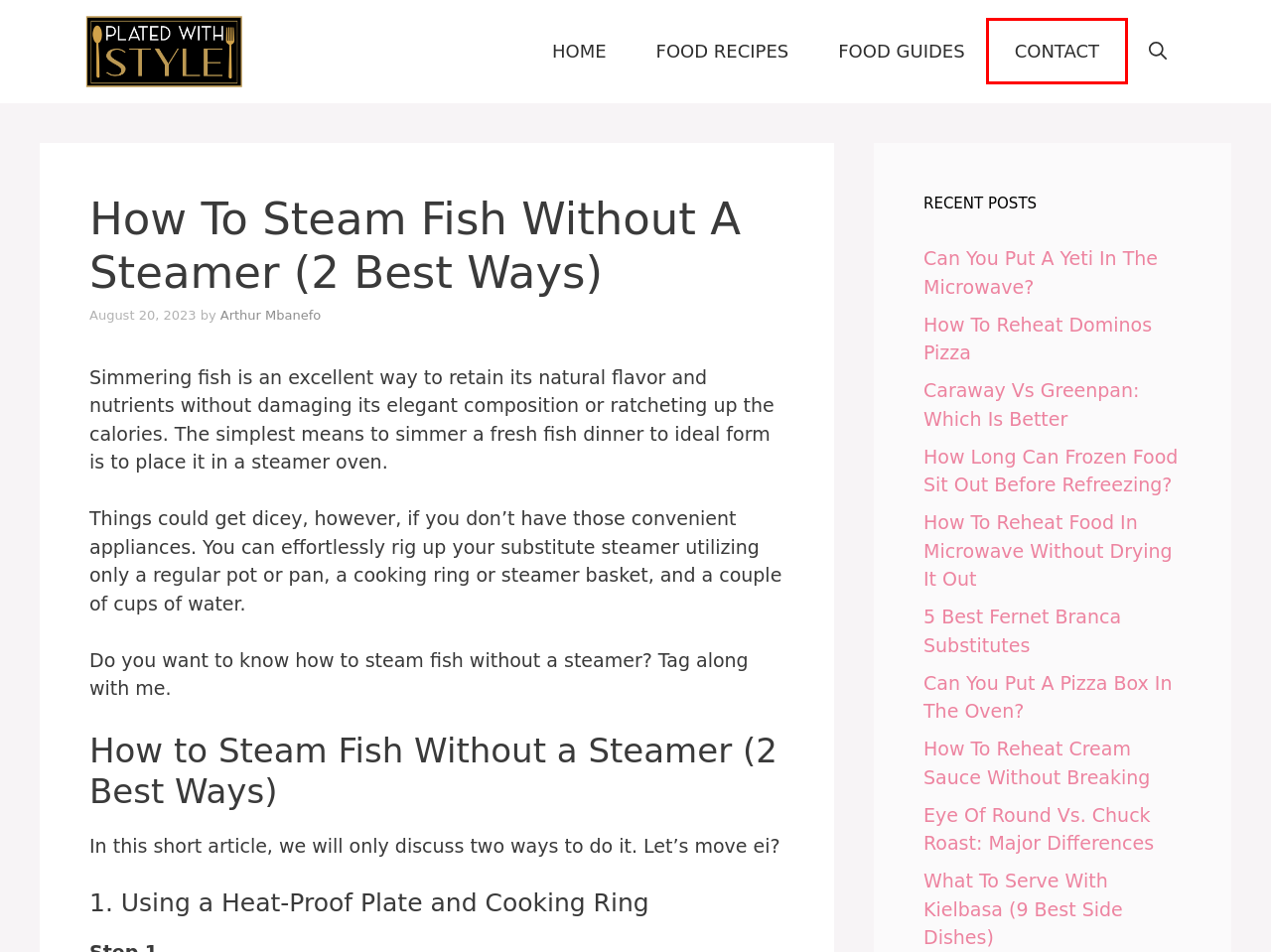You are given a screenshot of a webpage within which there is a red rectangle bounding box. Please choose the best webpage description that matches the new webpage after clicking the selected element in the bounding box. Here are the options:
A. How To Reheat Cream Sauce Without Breaking
B. How To Reheat Food In Microwave Without Drying It Out
C. Can You Put A Pizza Box In The Oven?
D. How To Reheat Dominos Pizza
E. 5 Best Fernet Branca Substitutes
F. Contact
G. How Long Can Frozen Food Sit Out Before Refreezing?
H. Can You Put A Yeti In The Microwave?

F